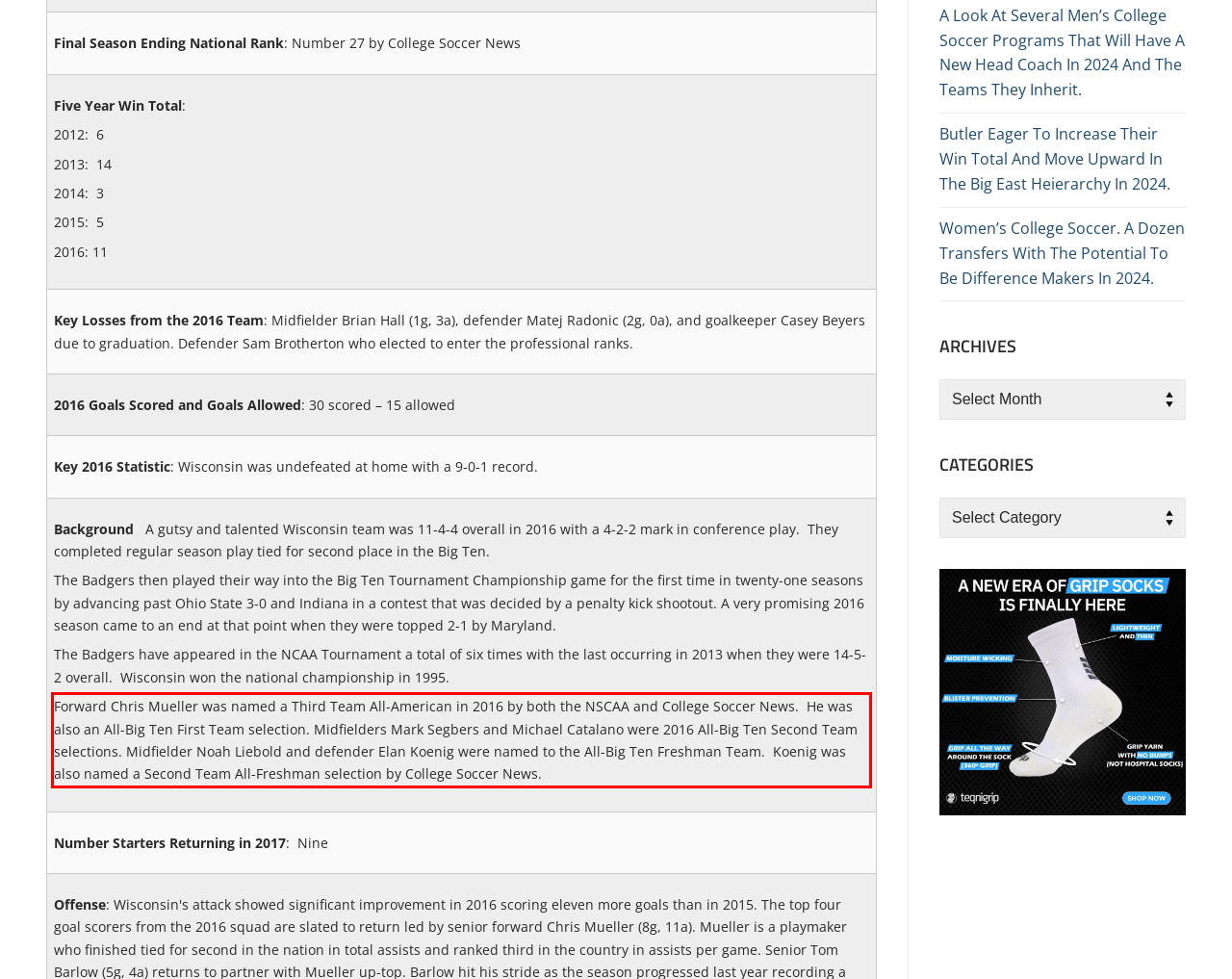Please examine the webpage screenshot containing a red bounding box and use OCR to recognize and output the text inside the red bounding box.

Forward Chris Mueller was named a Third Team All-American in 2016 by both the NSCAA and College Soccer News. He was also an All-Big Ten First Team selection. Midfielders Mark Segbers and Michael Catalano were 2016 All-Big Ten Second Team selections. Midfielder Noah Liebold and defender Elan Koenig were named to the All-Big Ten Freshman Team. Koenig was also named a Second Team All-Freshman selection by College Soccer News.